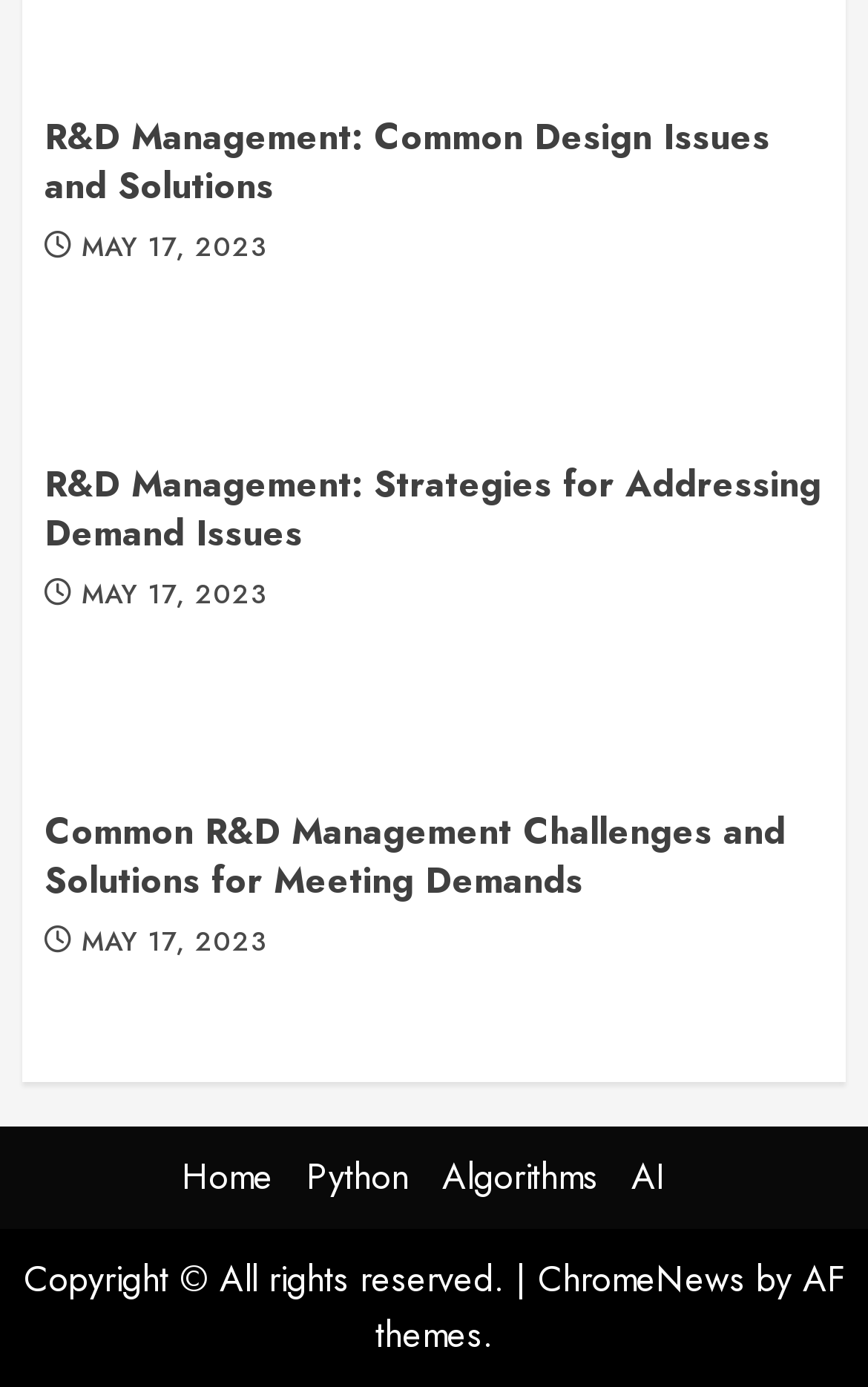Identify the bounding box coordinates for the UI element that matches this description: "ChromeNews".

[0.619, 0.903, 0.858, 0.94]